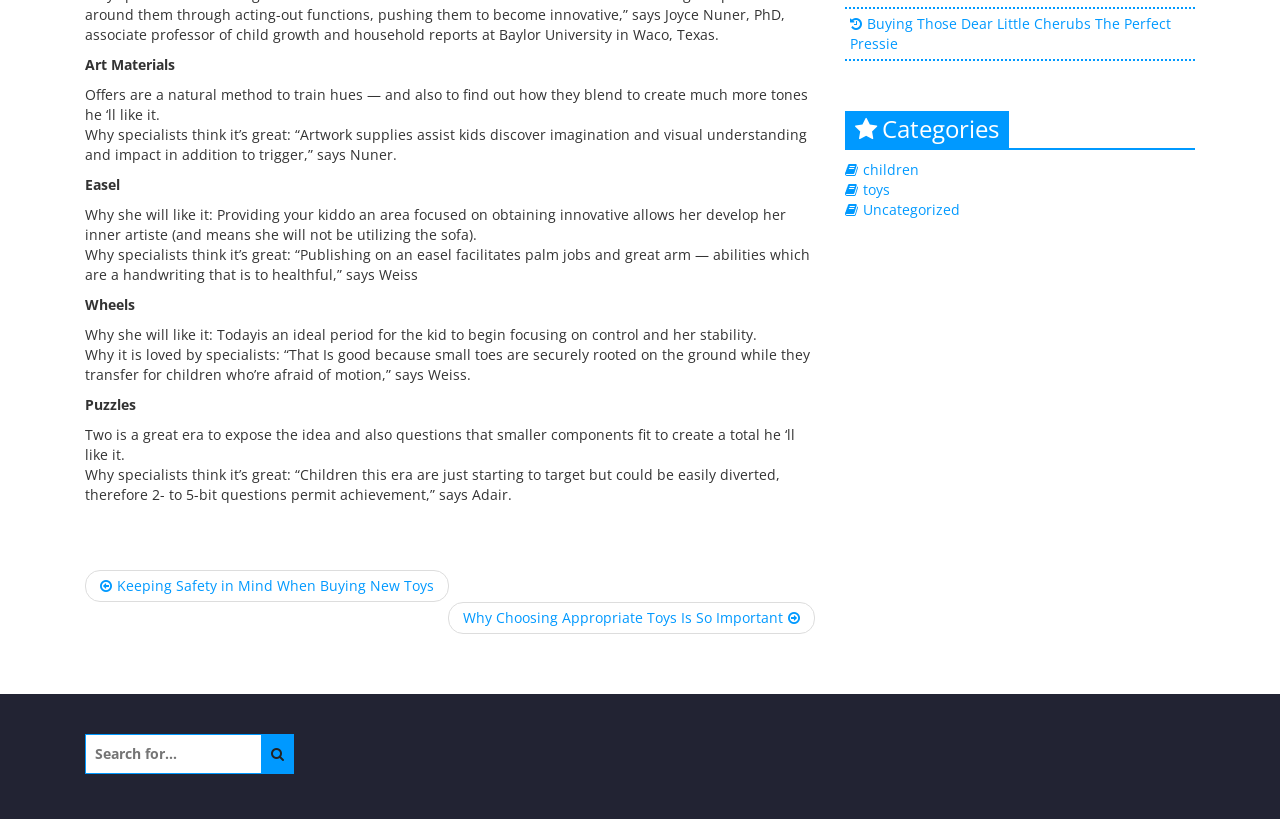Find the bounding box of the web element that fits this description: "parent_node: Search for: name="submit"".

[0.204, 0.896, 0.23, 0.945]